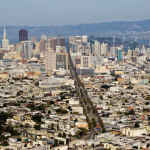Generate a comprehensive description of the image.

This stunning aerial view captures the vibrant cityscape of San Francisco, showcasing its iconic skyline and distinct neighborhoods. The photograph highlights the signature grid layout of the streets, particularly running through the South of Market (SoMa) area. Prominent skyscrapers glimmer in the sunlight, with the recognizable Transamerica Pyramid standing tall among the buildings. The image illustrates not just the urban landscape but also hints at the intricate history of the city, where each street carries stories of its past, particularly during the development phases in the mid-19th century. The warm hues and clear skies add to the picturesque quality of this beloved Californian city, embodying its dynamic spirit and rich cultural heritage.